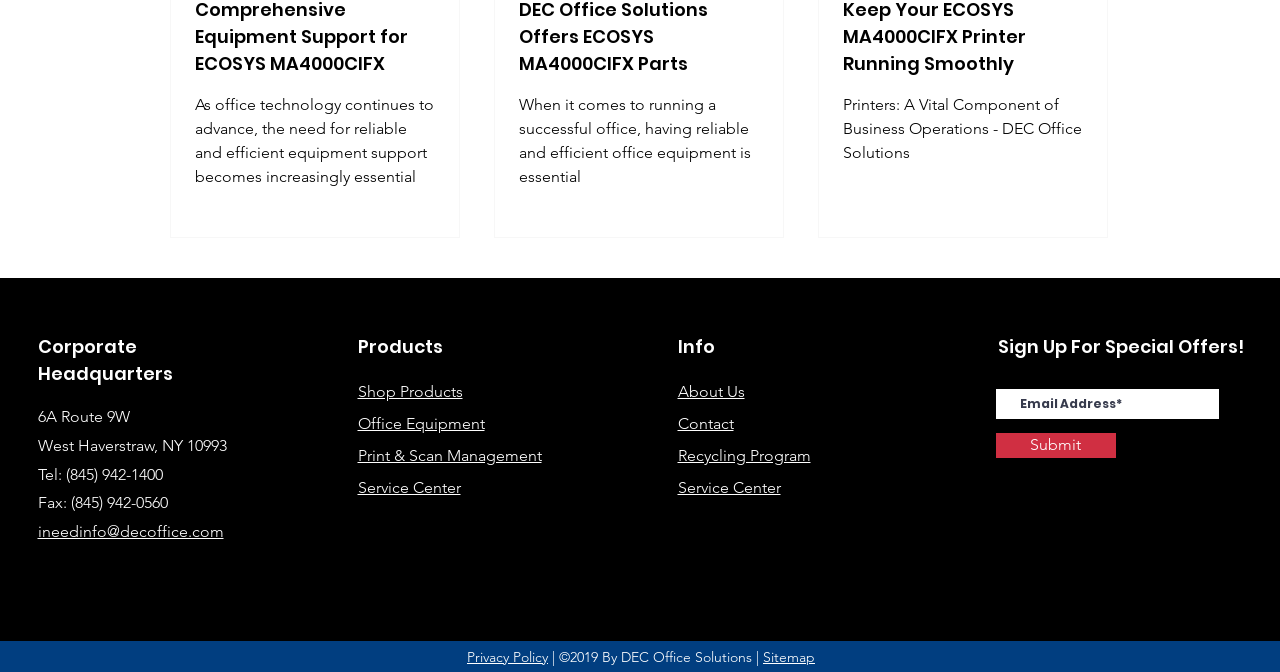Bounding box coordinates are specified in the format (top-left x, top-left y, bottom-right x, bottom-right y). All values are floating point numbers bounded between 0 and 1. Please provide the bounding box coordinate of the region this sentence describes: Sitemap

[0.596, 0.964, 0.637, 0.991]